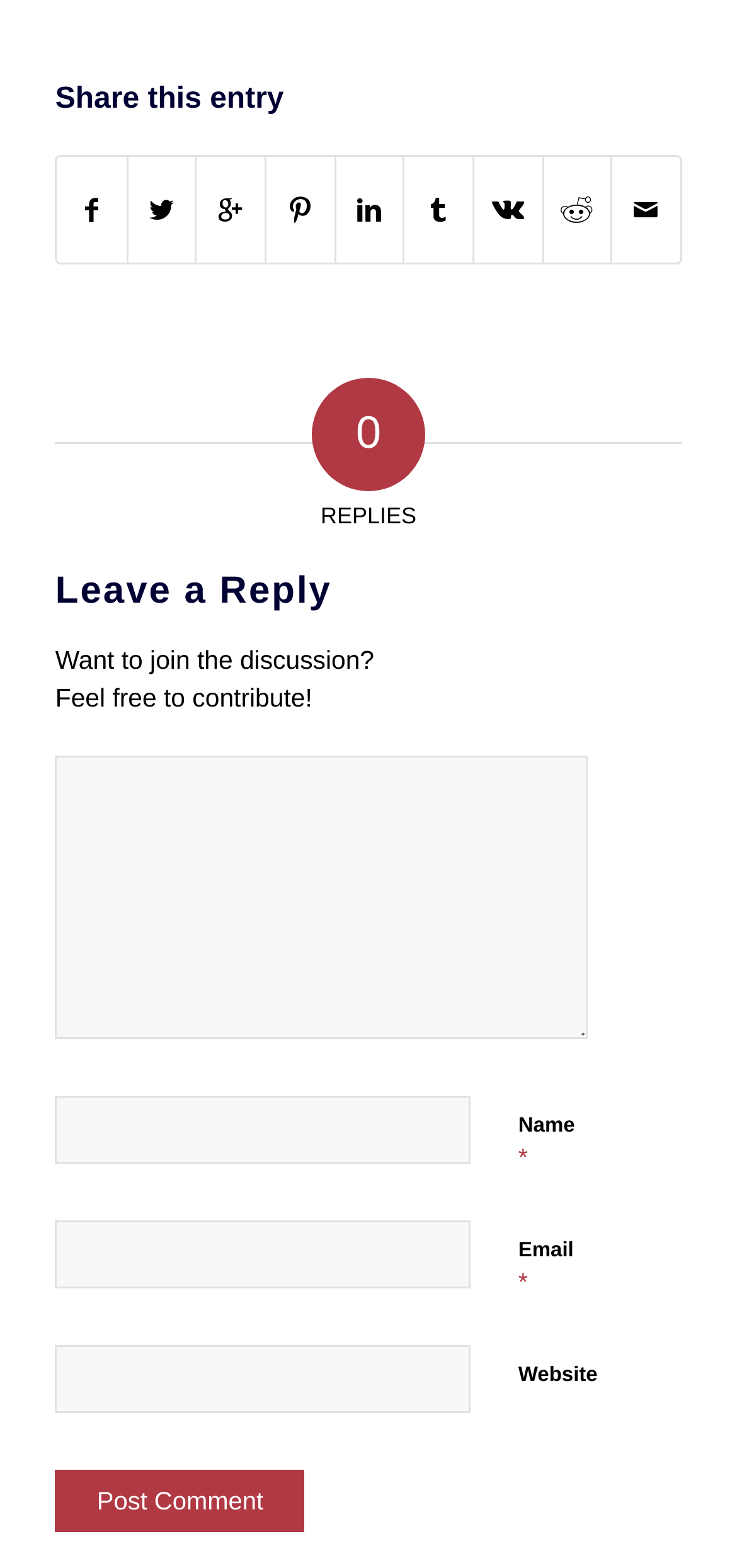Identify the bounding box coordinates for the element you need to click to achieve the following task: "Leave a reply". Provide the bounding box coordinates as four float numbers between 0 and 1, in the form [left, top, right, bottom].

[0.075, 0.363, 0.797, 0.39]